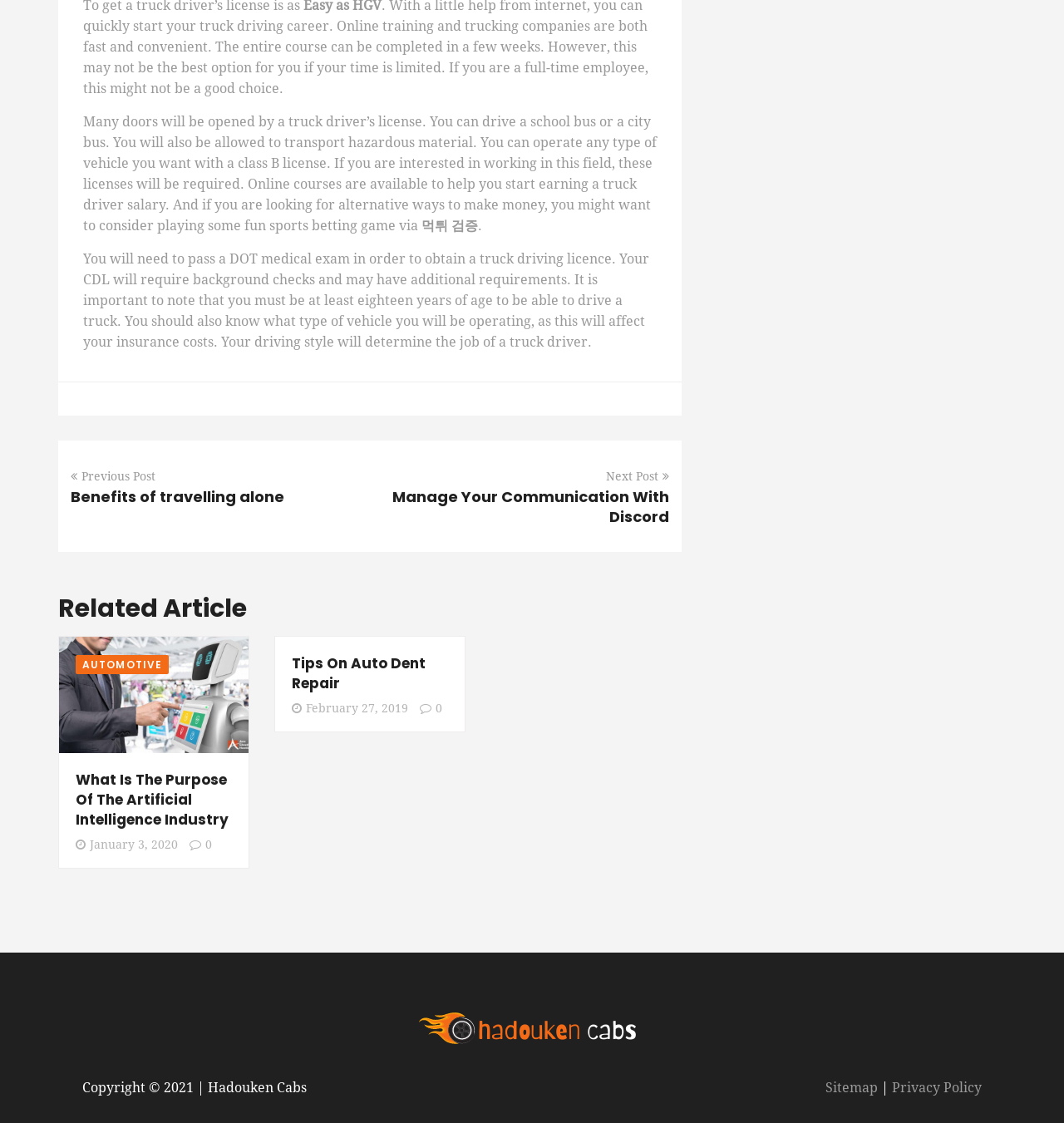Locate the bounding box coordinates of the clickable element to fulfill the following instruction: "Click the link to learn about the benefits of traveling alone". Provide the coordinates as four float numbers between 0 and 1 in the format [left, top, right, bottom].

[0.066, 0.434, 0.336, 0.452]